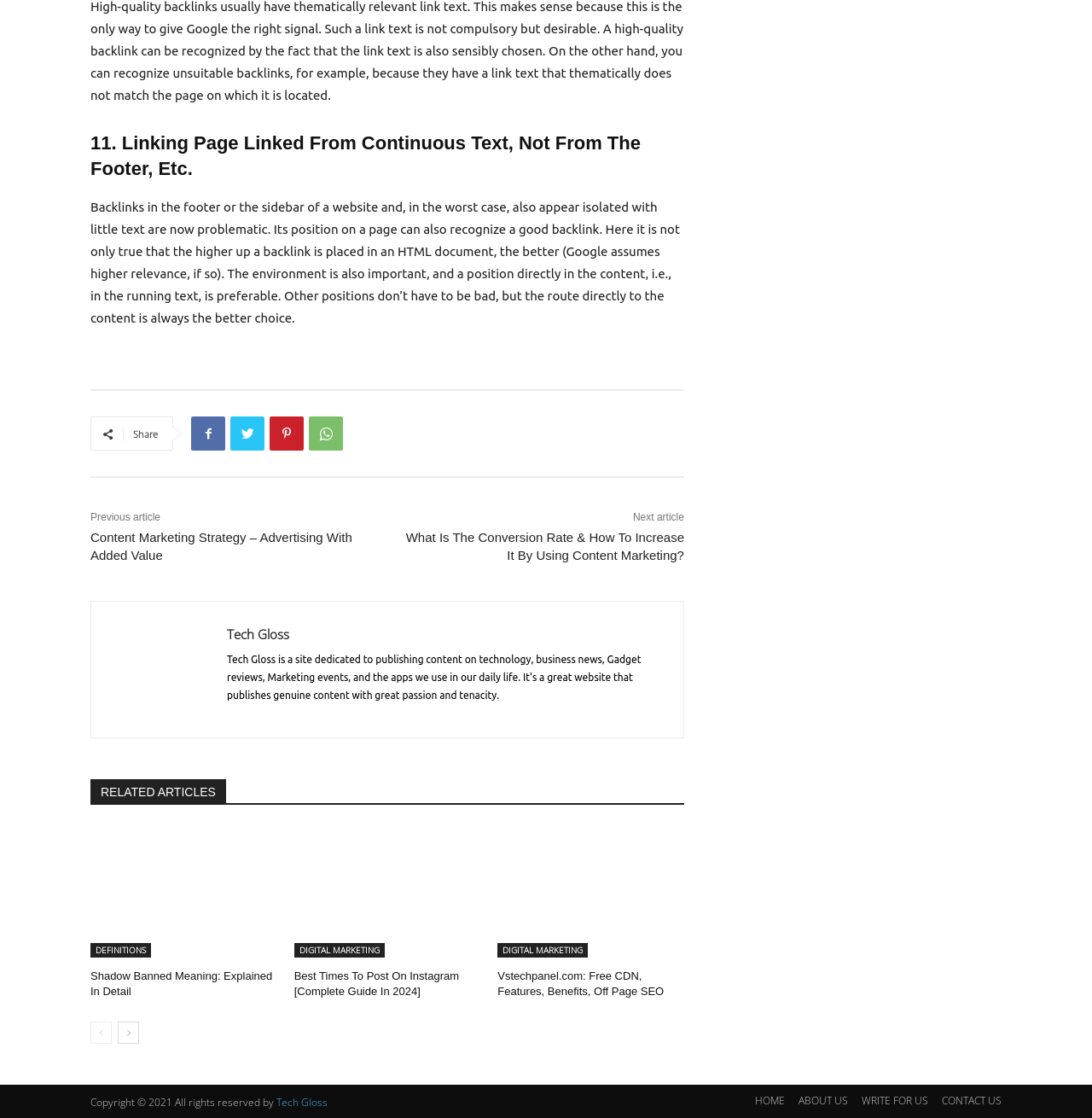Find the bounding box coordinates of the area that needs to be clicked in order to achieve the following instruction: "Share the article". The coordinates should be specified as four float numbers between 0 and 1, i.e., [left, top, right, bottom].

[0.122, 0.382, 0.145, 0.394]